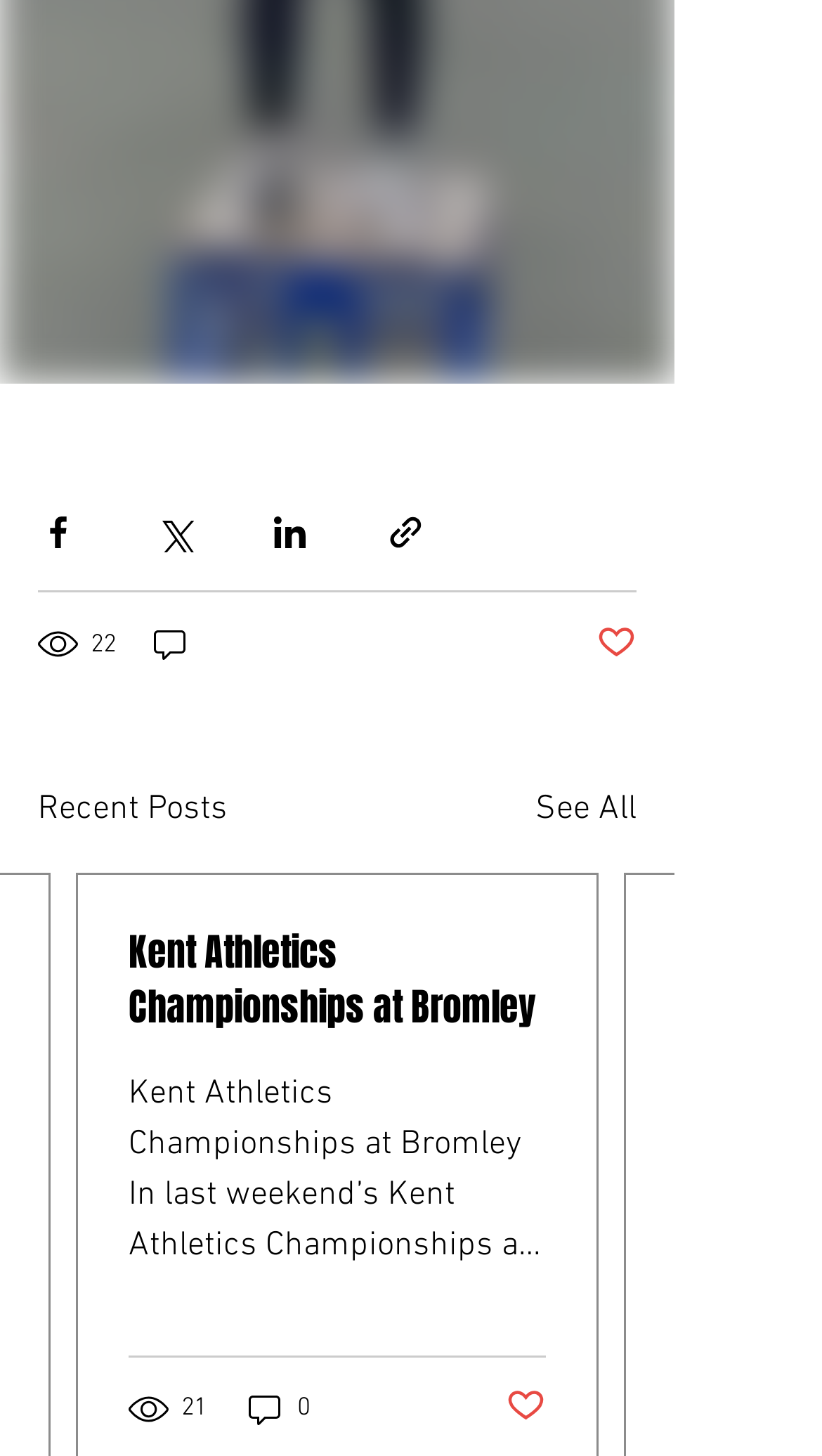Please locate the UI element described by "November 2023" and provide its bounding box coordinates.

None